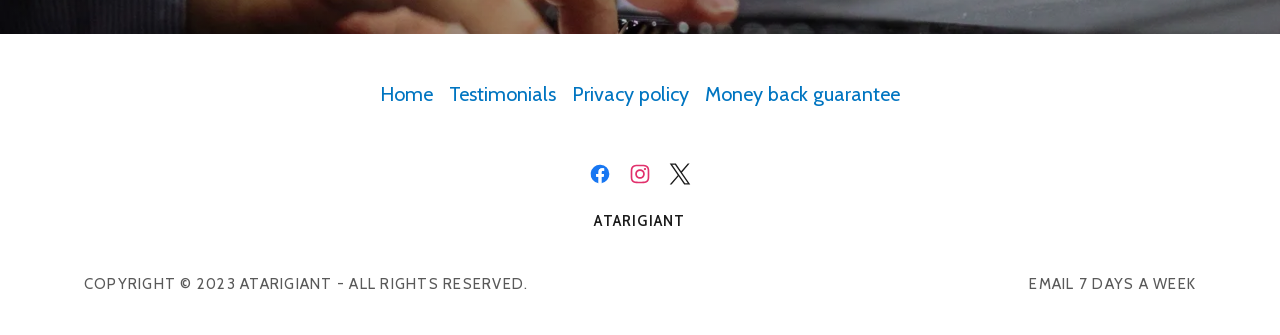What is the copyright year mentioned? Based on the screenshot, please respond with a single word or phrase.

2023